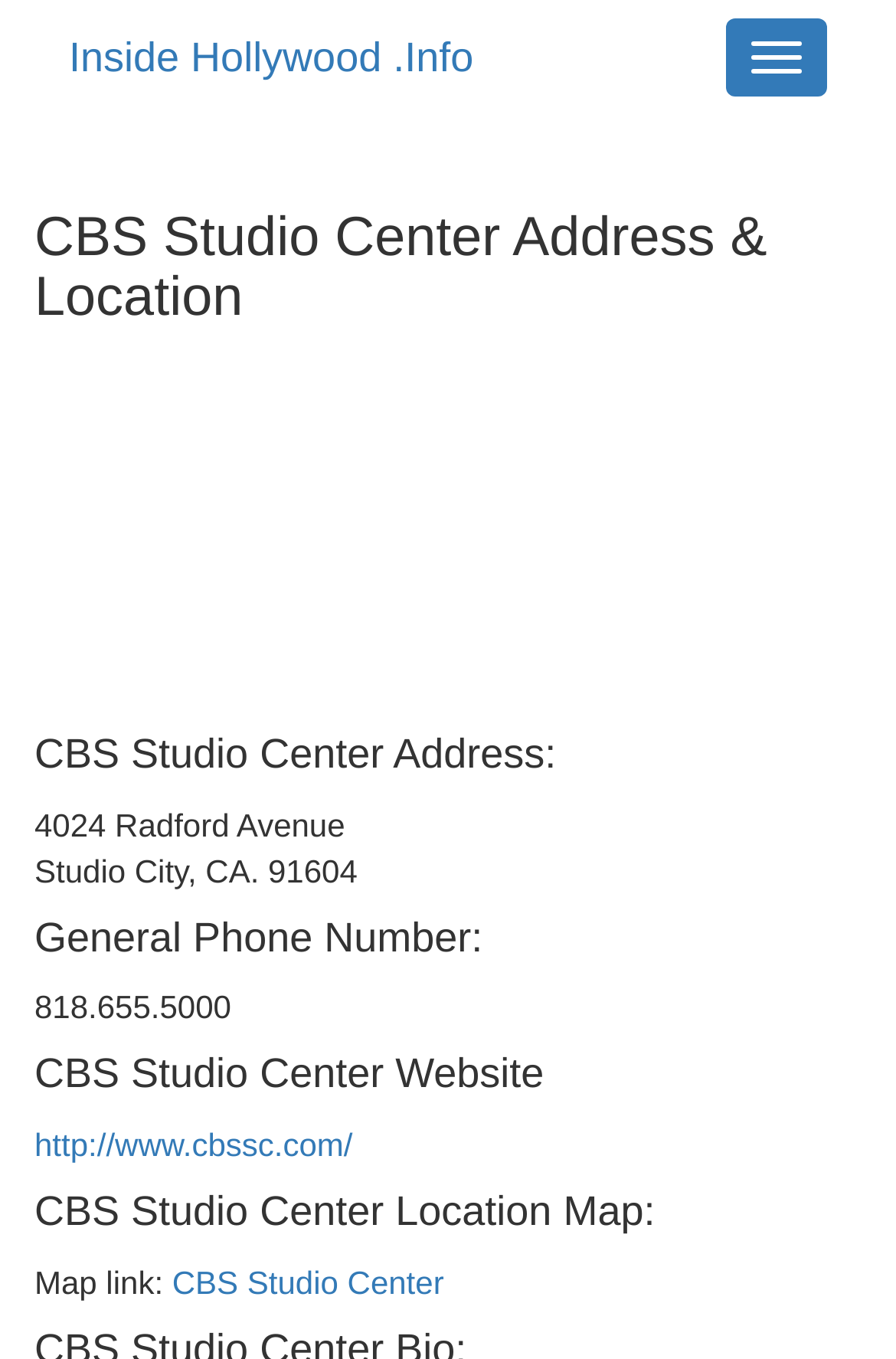Offer a comprehensive description of the webpage’s content and structure.

The webpage is about CBS Studio Center, providing its address, location, and contact information. At the top, there is a button to toggle navigation, and a link to "Inside Hollywood.Info" is situated on the top-left corner. The main title "CBS Studio Center Address & Location" is prominently displayed below.

On the left side, there is a table with an advertisement taking up most of the space. Below the title, there are several sections of information. The first section displays the address of CBS Studio Center, "4024 Radford Avenue, Studio City, CA. 91604", which is divided into two lines. 

Underneath the address, there is a section showing the general phone number, "818.655.5000". The website of CBS Studio Center, "http://www.cbssc.com/", is provided in the next section. Finally, there is a section about the location map, with a link to "CBS Studio Center" and a label "Map link:".